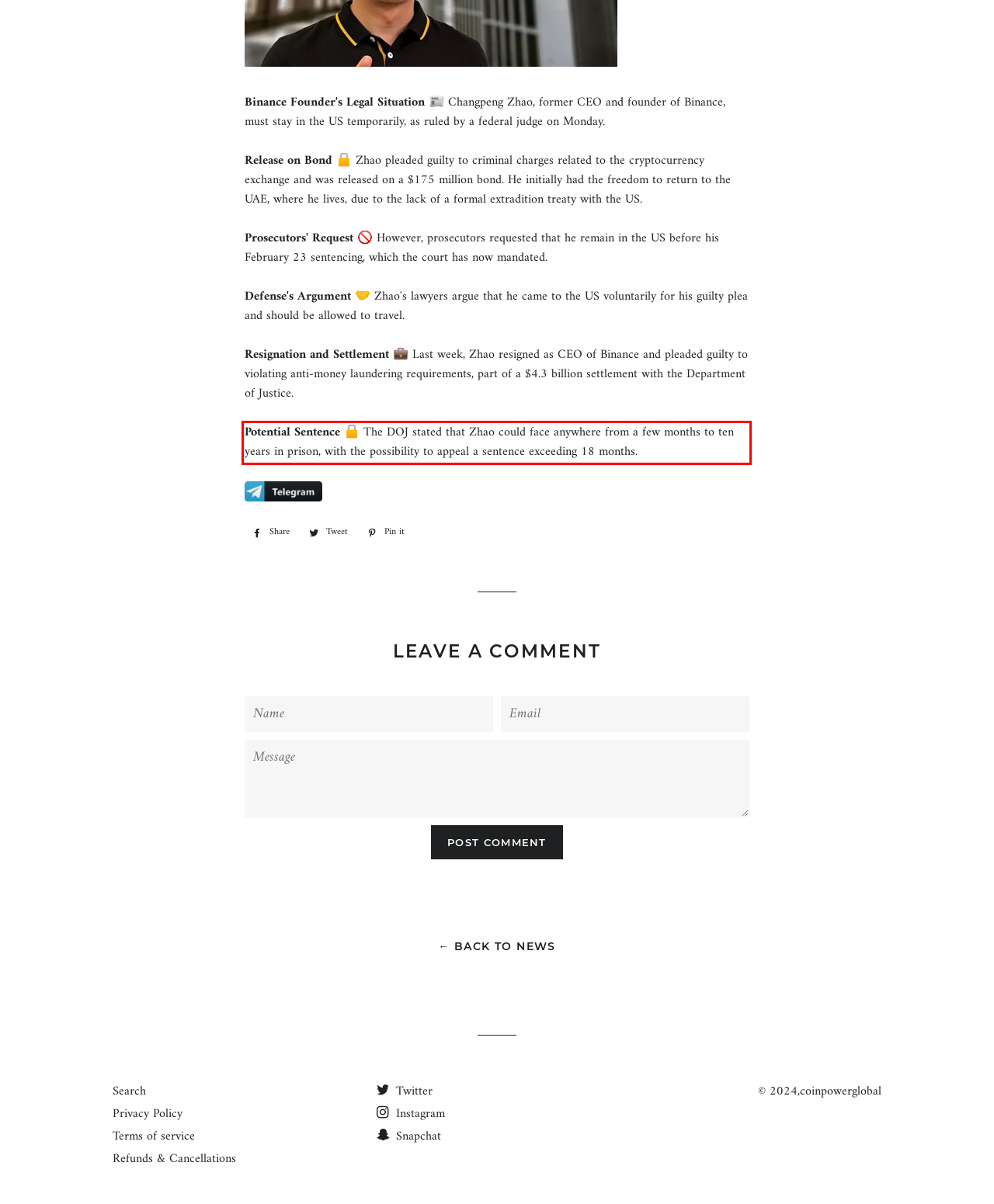Locate the red bounding box in the provided webpage screenshot and use OCR to determine the text content inside it.

Potential Sentence 🔒 The DOJ stated that Zhao could face anywhere from a few months to ten years in prison, with the possibility to appeal a sentence exceeding 18 months.